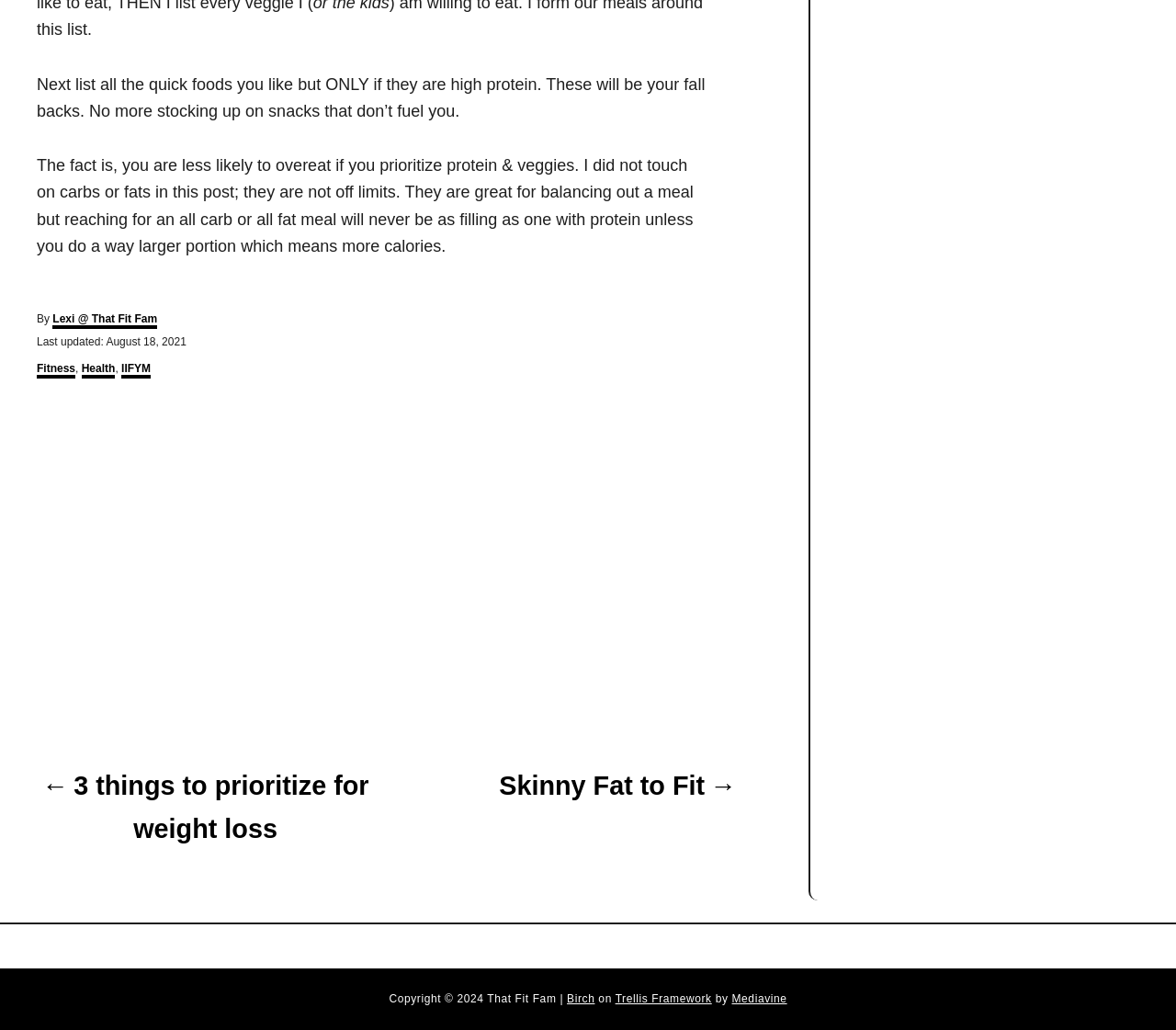Provide a one-word or brief phrase answer to the question:
What is the name of the framework used by the website?

Trellis Framework